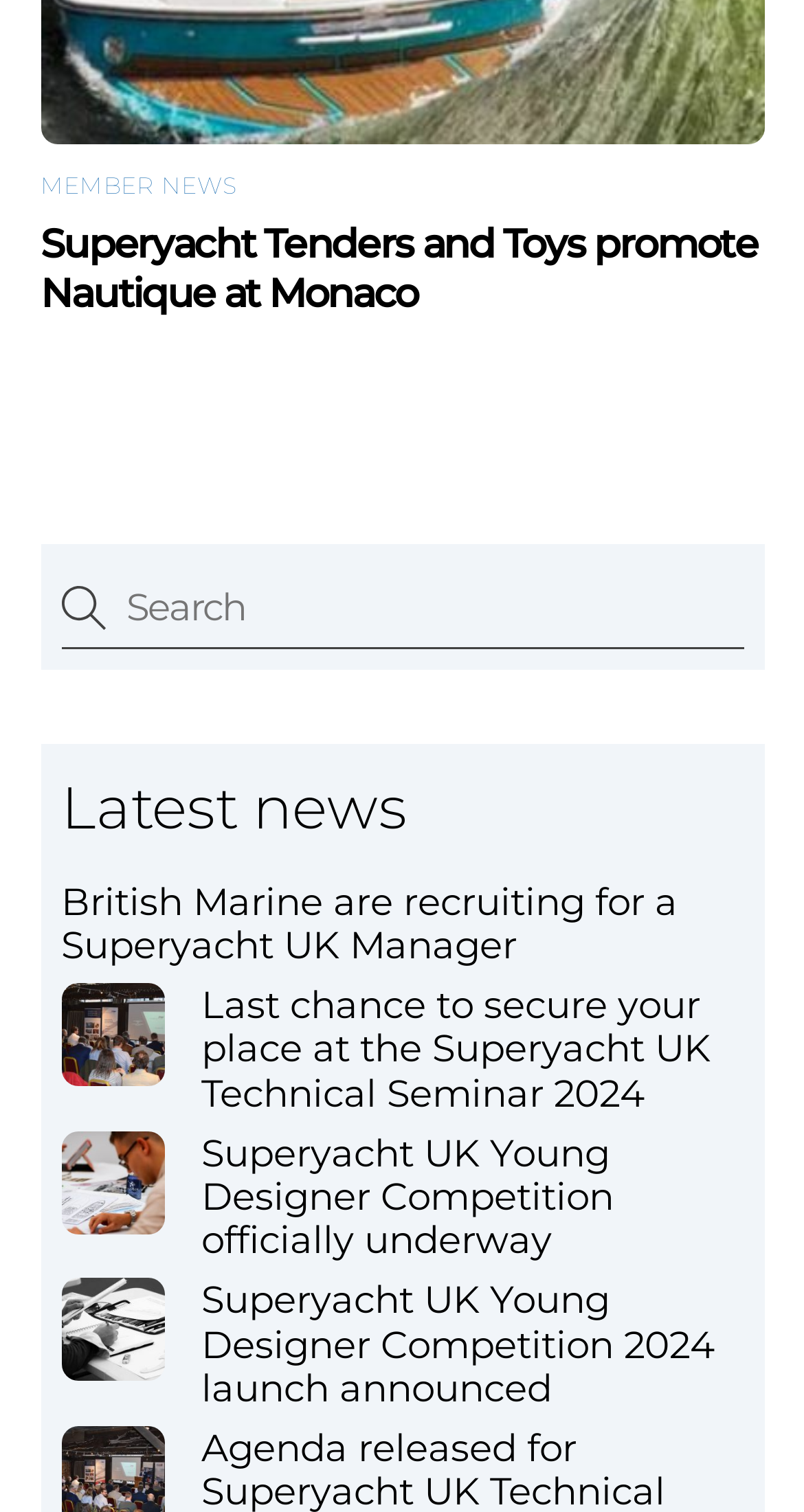Given the description Member news, predict the bounding box coordinates of the UI element. Ensure the coordinates are in the format (top-left x, top-left y, bottom-right x, bottom-right y) and all values are between 0 and 1.

[0.05, 0.114, 0.297, 0.133]